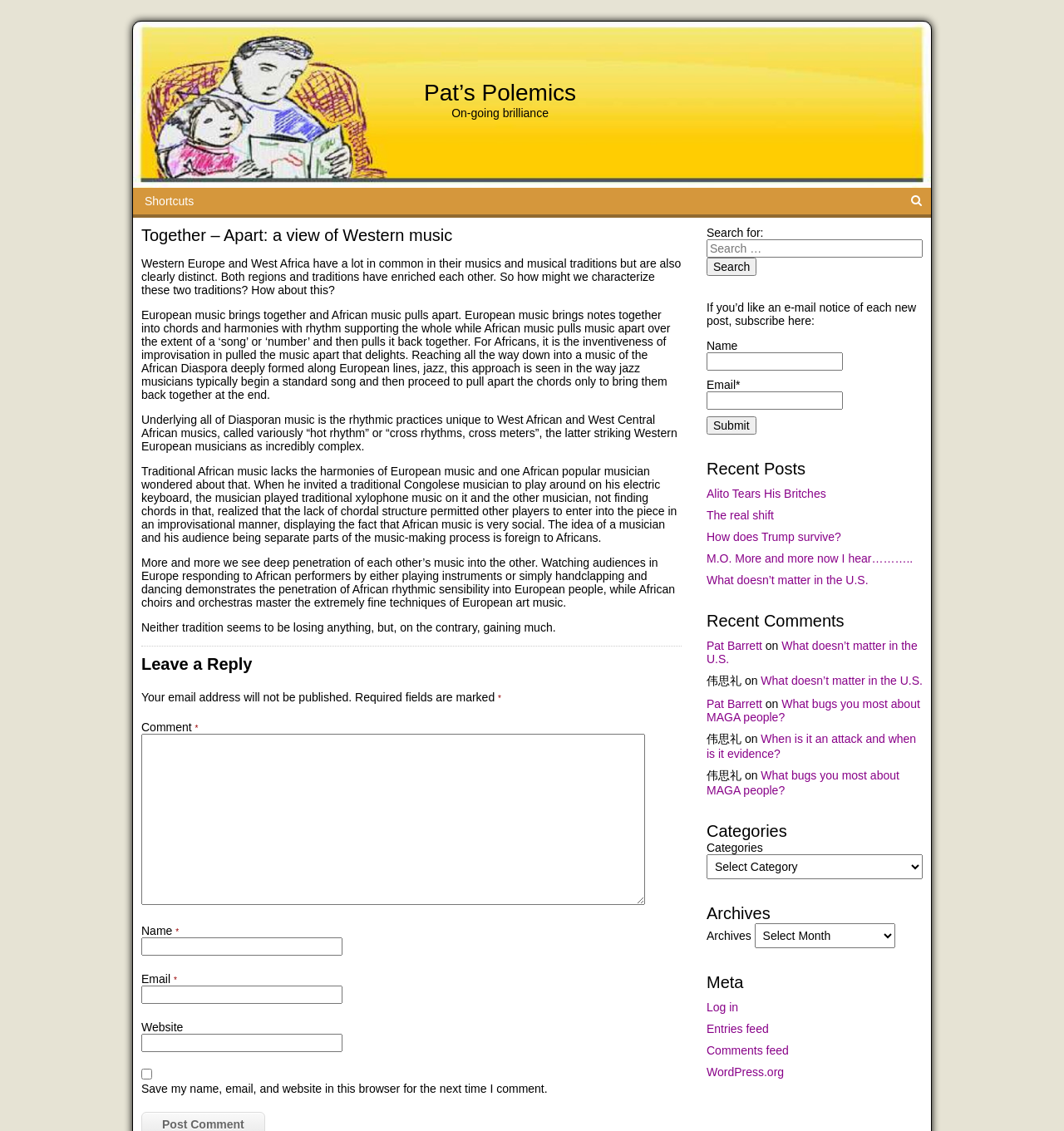Determine the bounding box coordinates of the UI element described by: "WordPress.org".

[0.664, 0.942, 0.737, 0.954]